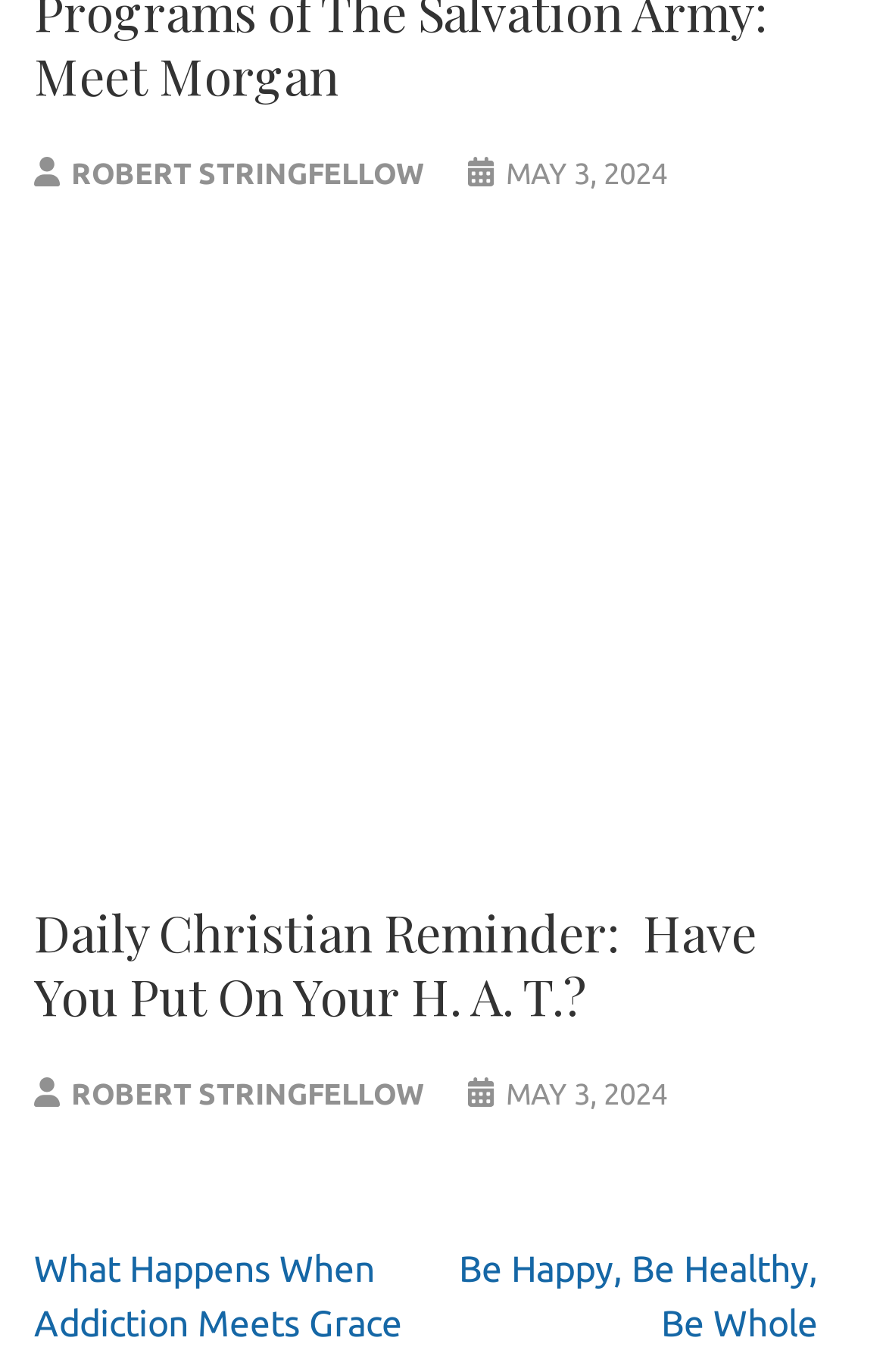Please reply to the following question using a single word or phrase: 
What is the date of the latest article?

MAY 3, 2024